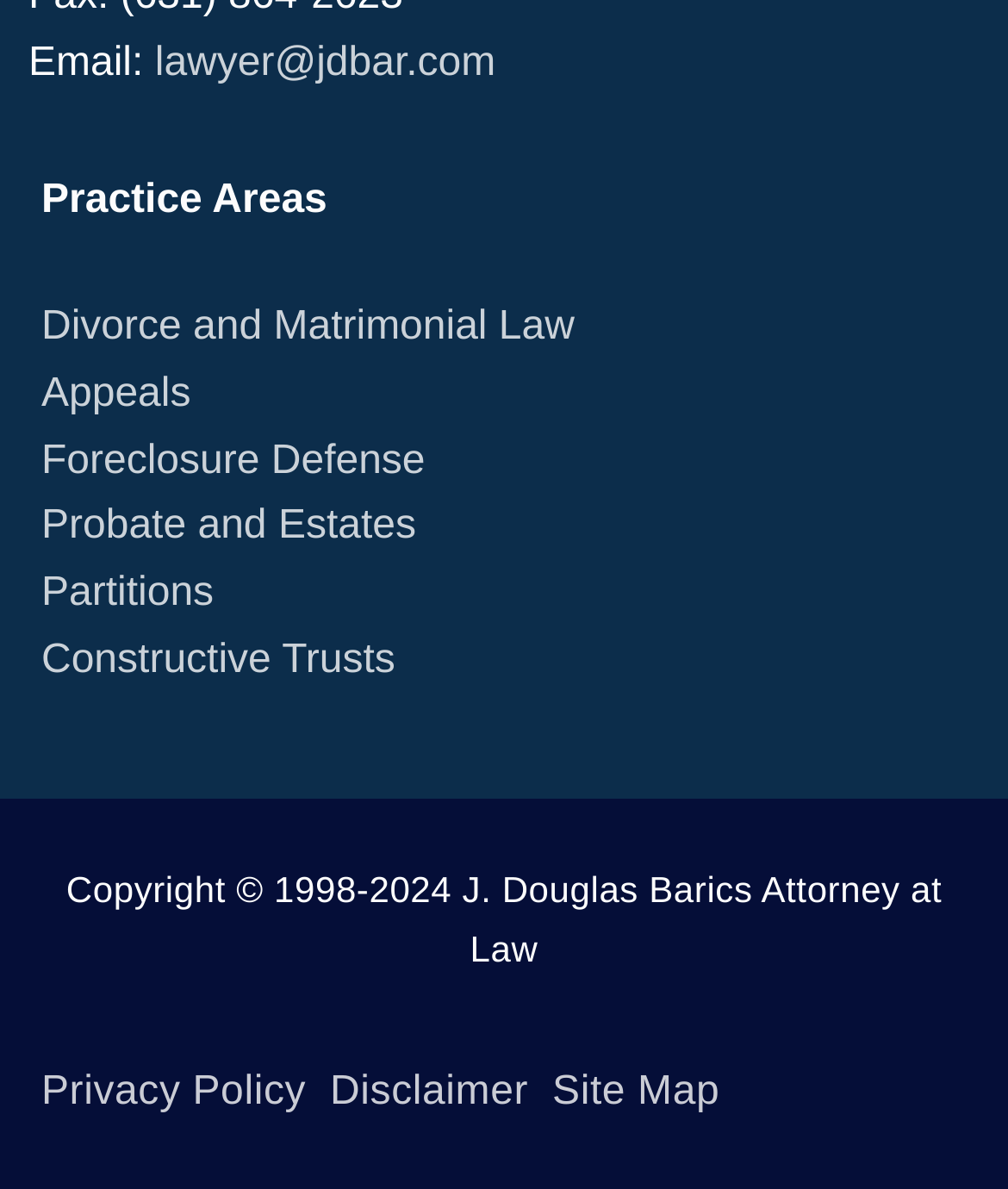What is the lawyer's email address?
Please utilize the information in the image to give a detailed response to the question.

The email address can be found on the top part of the webpage, next to the 'Email:' label.